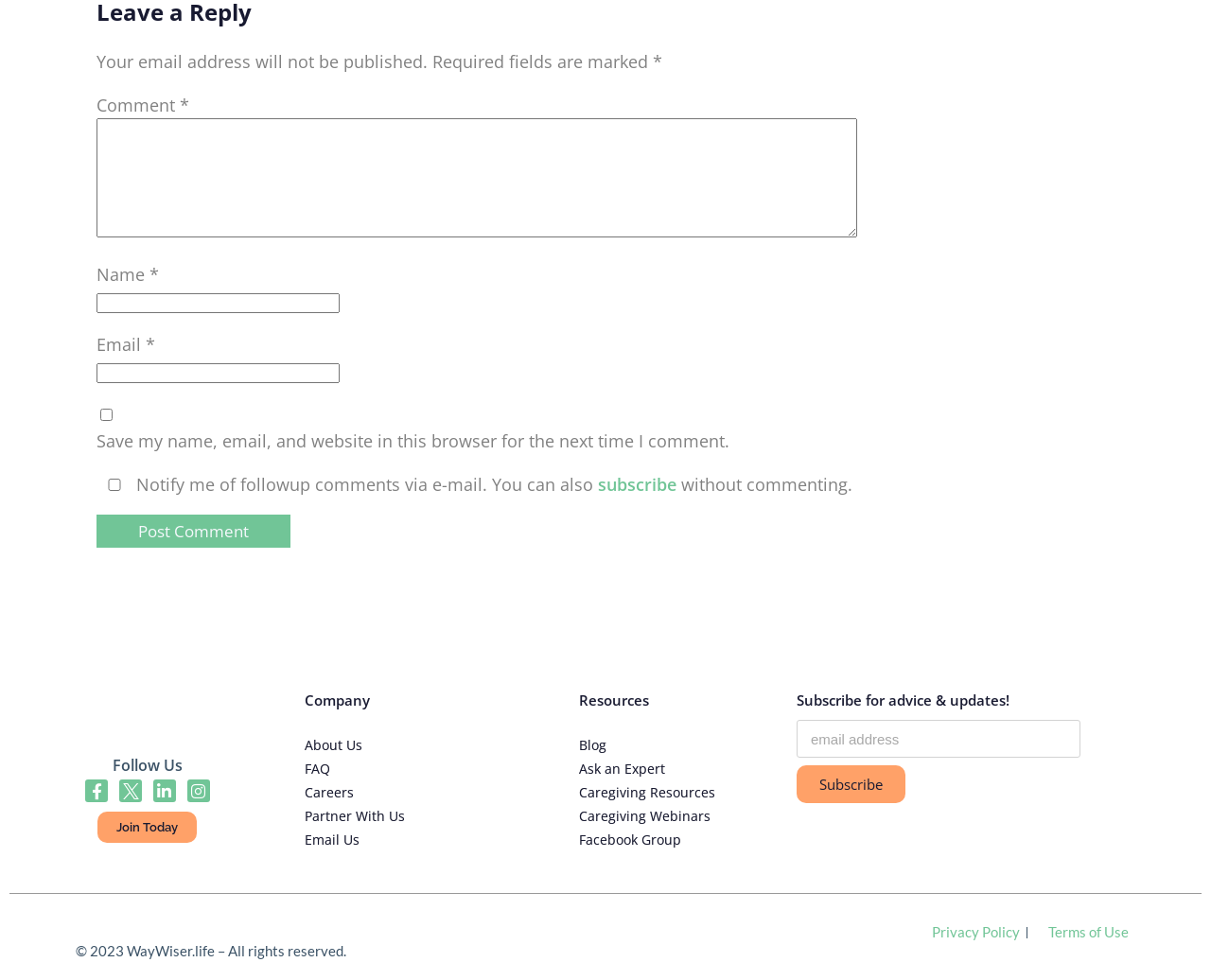Please locate the clickable area by providing the bounding box coordinates to follow this instruction: "Enter your name".

[0.08, 0.299, 0.281, 0.32]